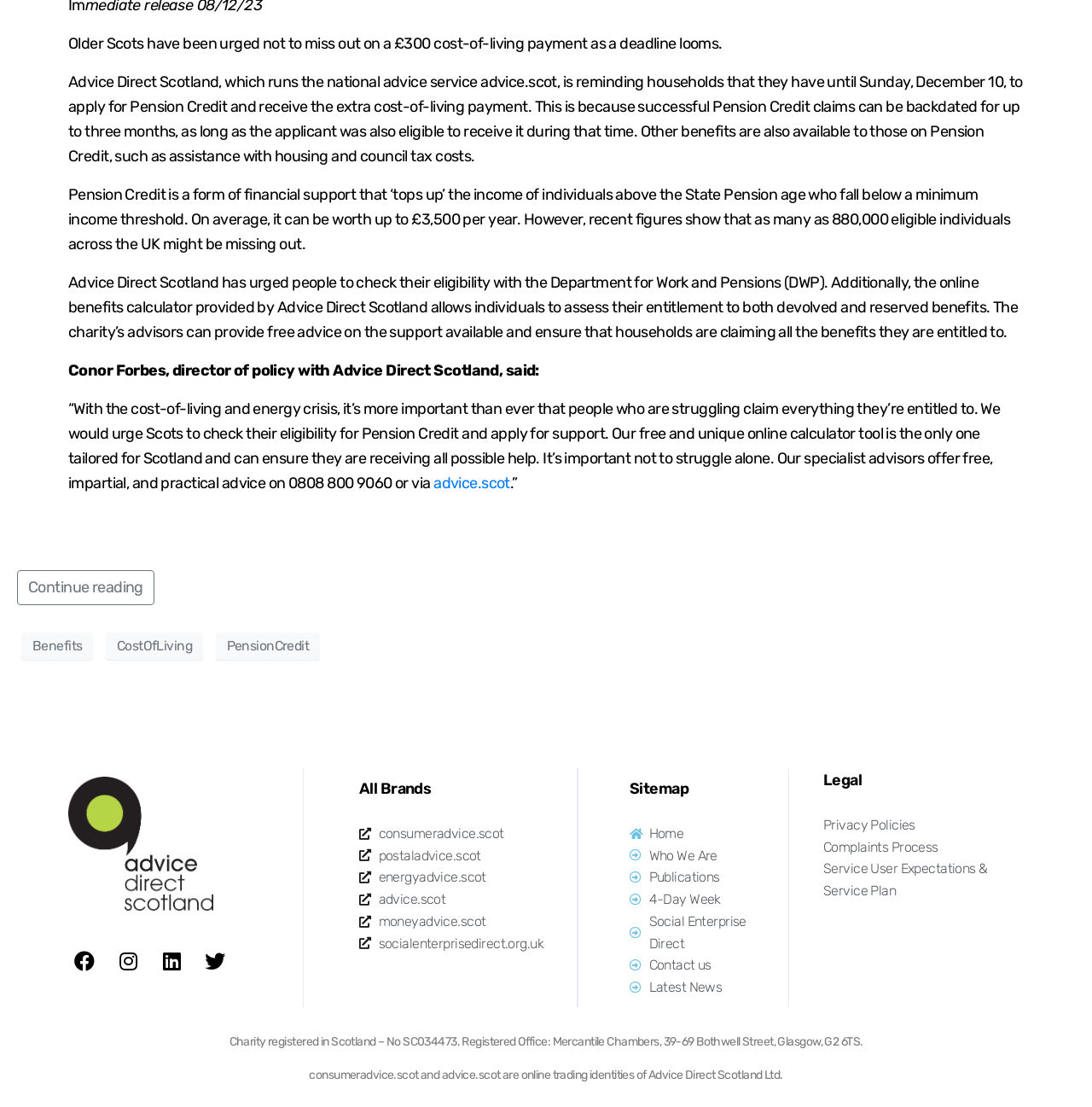Please identify the bounding box coordinates of the clickable element to fulfill the following instruction: "Click on 'Continue reading'". The coordinates should be four float numbers between 0 and 1, i.e., [left, top, right, bottom].

[0.016, 0.515, 0.141, 0.546]